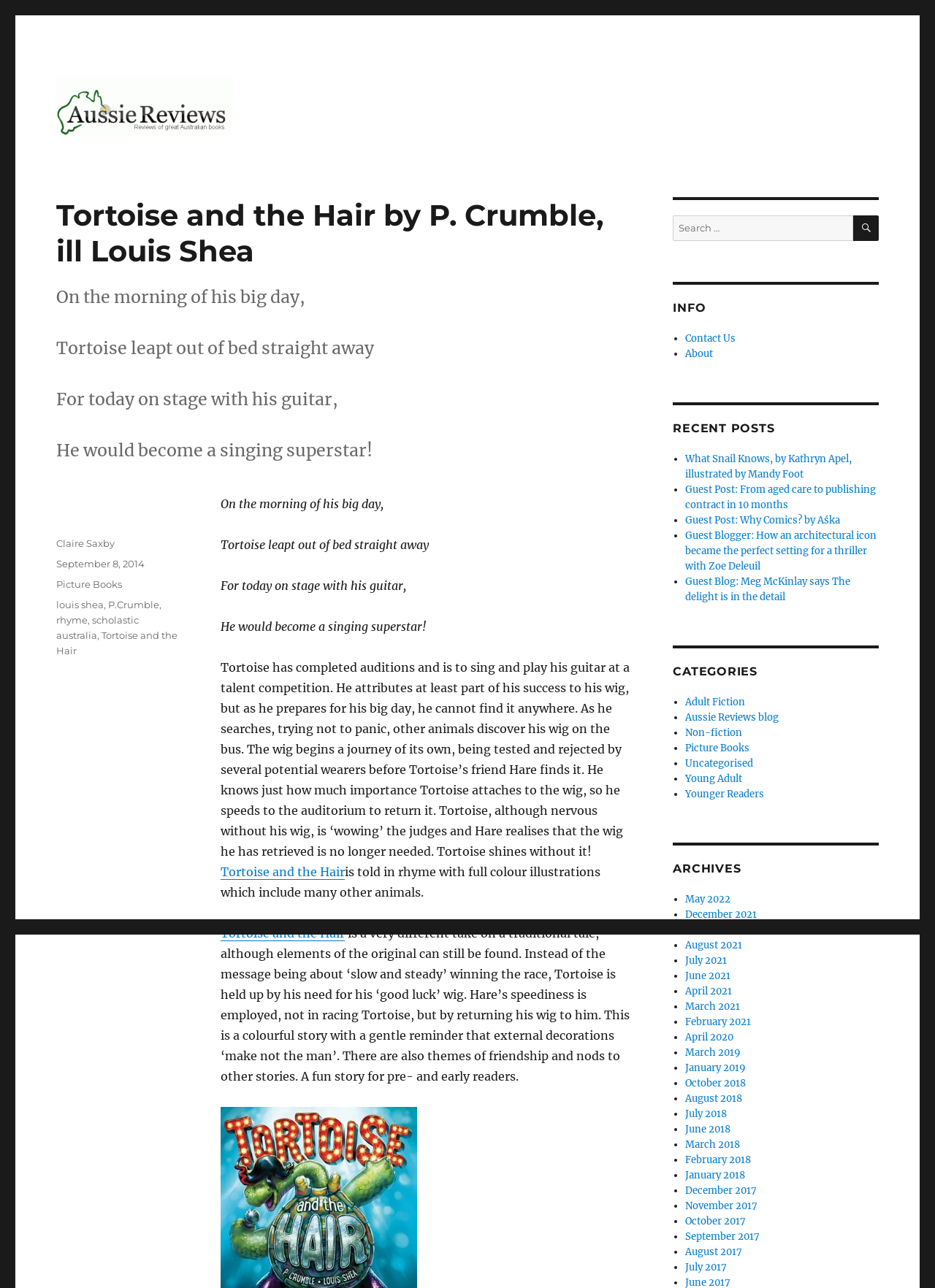Pinpoint the bounding box coordinates of the area that should be clicked to complete the following instruction: "View recent posts". The coordinates must be given as four float numbers between 0 and 1, i.e., [left, top, right, bottom].

[0.72, 0.327, 0.94, 0.338]